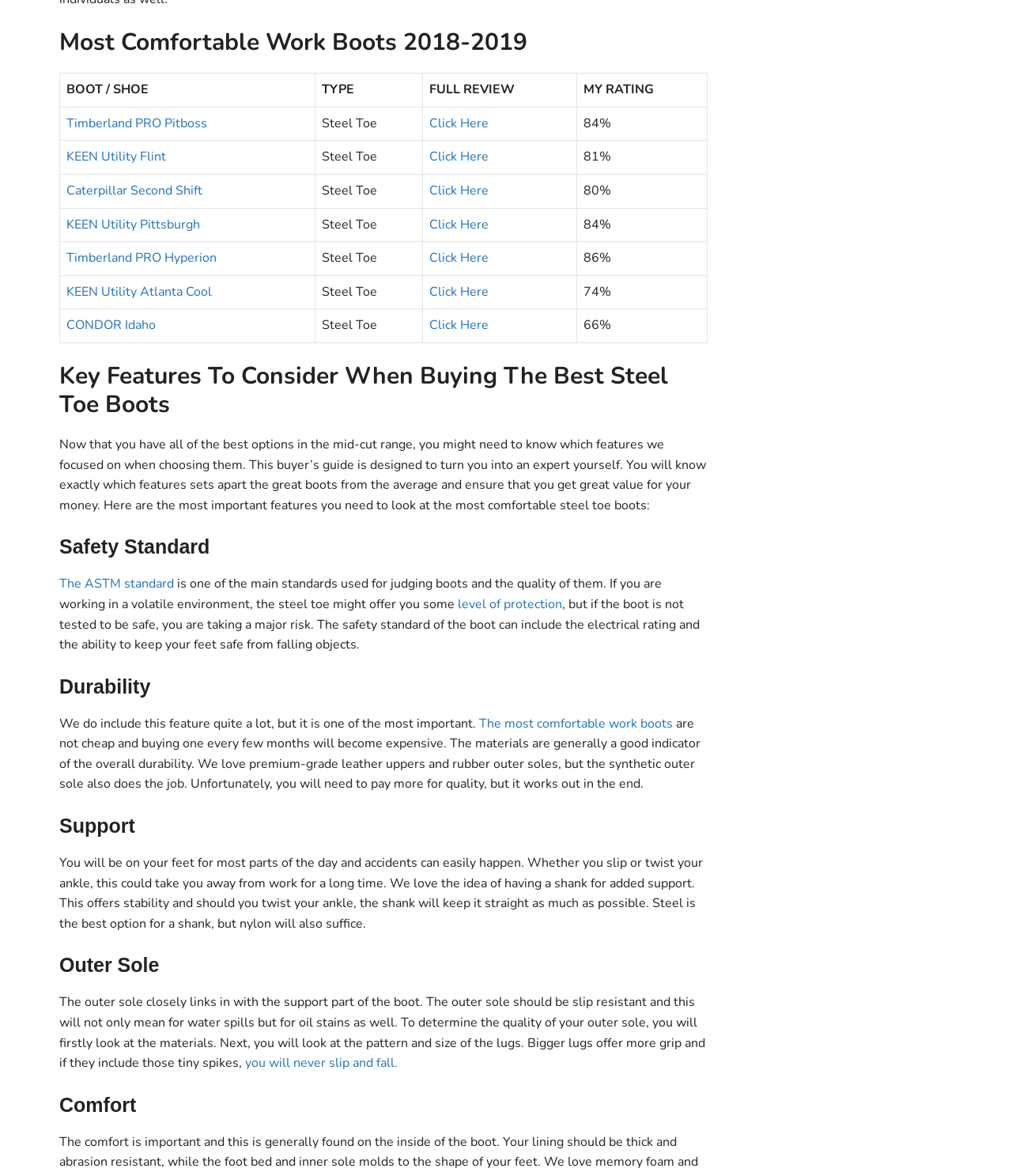Please mark the clickable region by giving the bounding box coordinates needed to complete this instruction: "search for something".

None